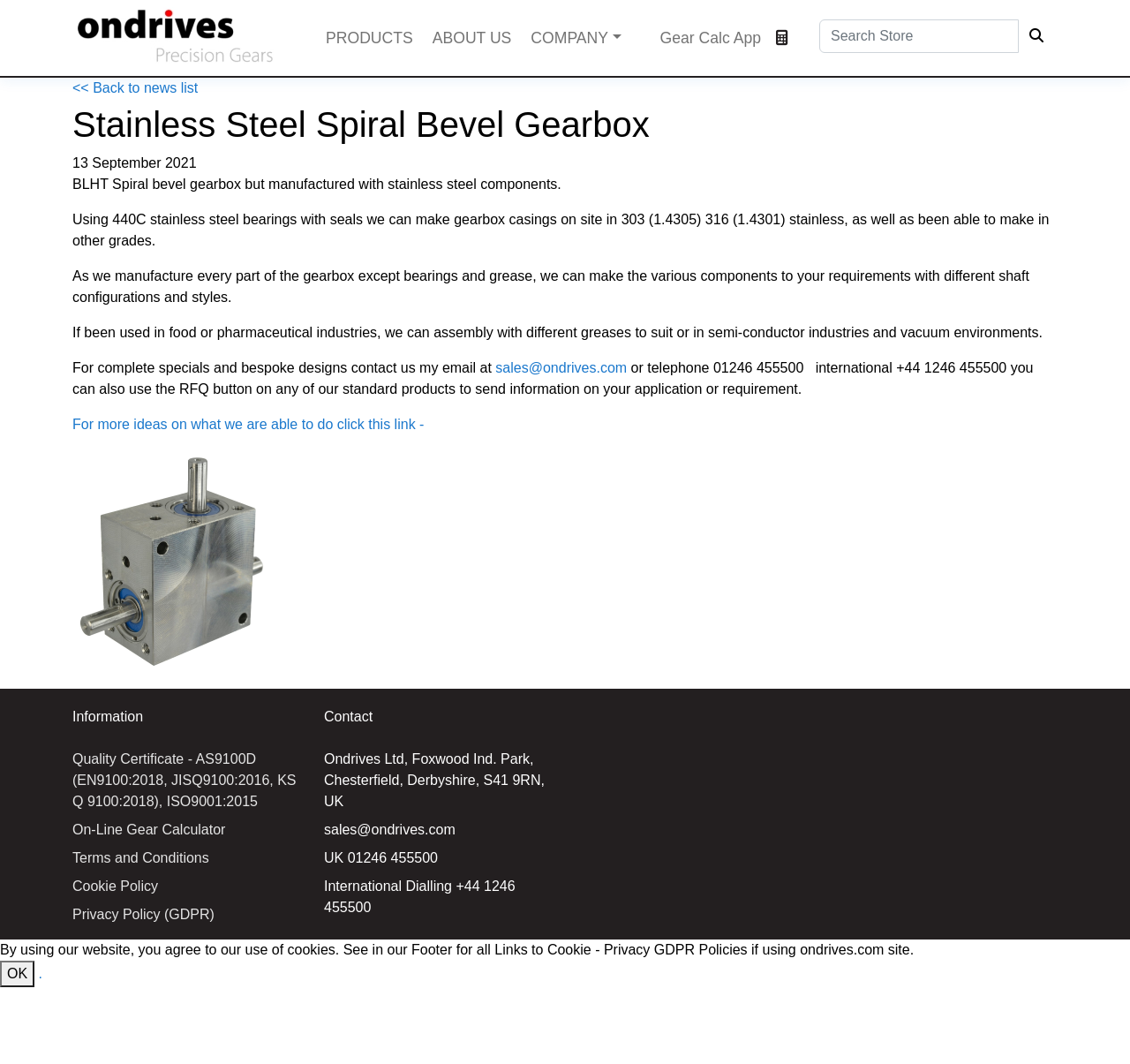Using floating point numbers between 0 and 1, provide the bounding box coordinates in the format (top-left x, top-left y, bottom-right x, bottom-right y). Locate the UI element described here: ABOUT US

[0.376, 0.018, 0.459, 0.053]